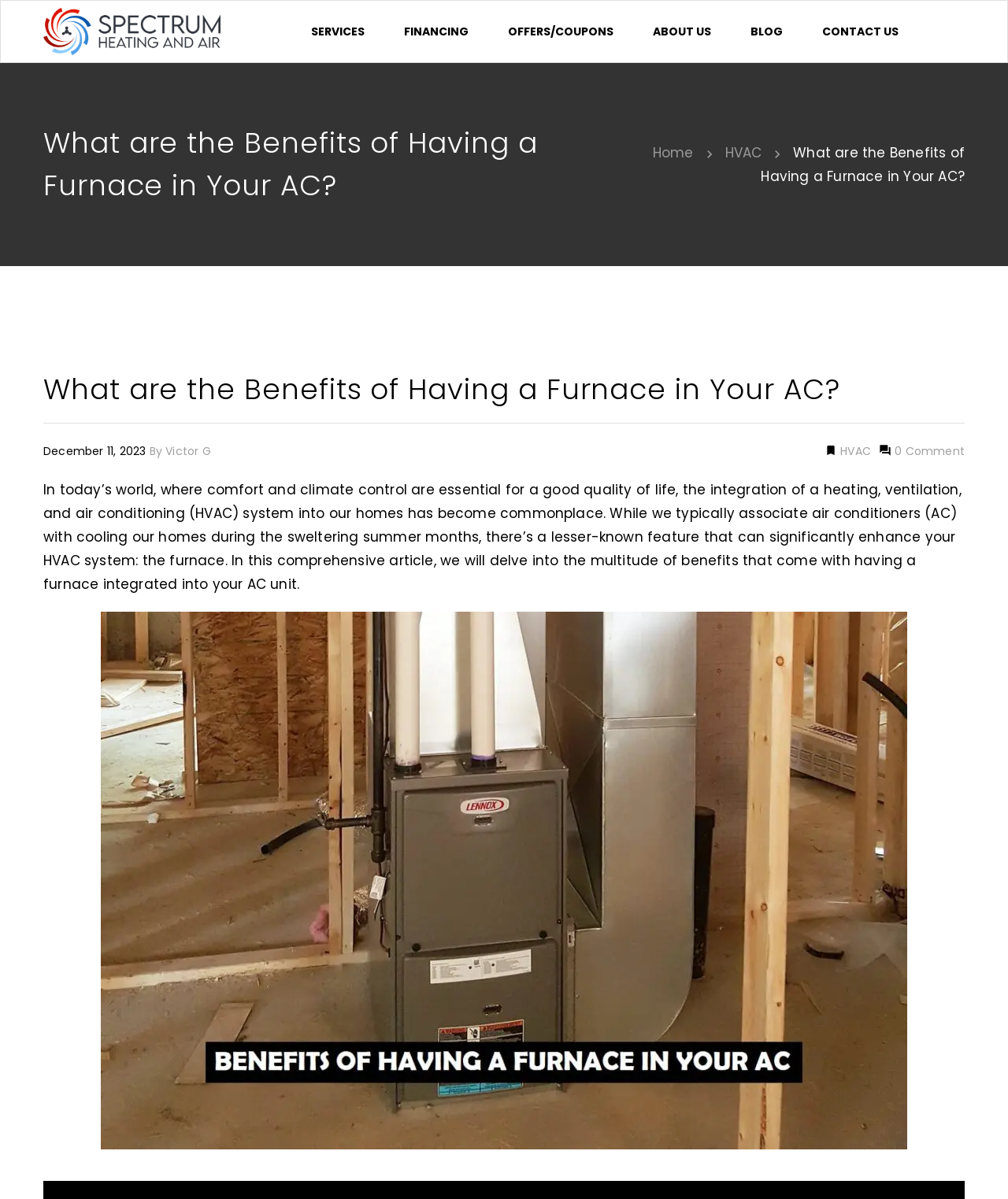Find the bounding box coordinates of the clickable element required to execute the following instruction: "Visit the ABOUT US page". Provide the coordinates as four float numbers between 0 and 1, i.e., [left, top, right, bottom].

[0.628, 0.02, 0.725, 0.033]